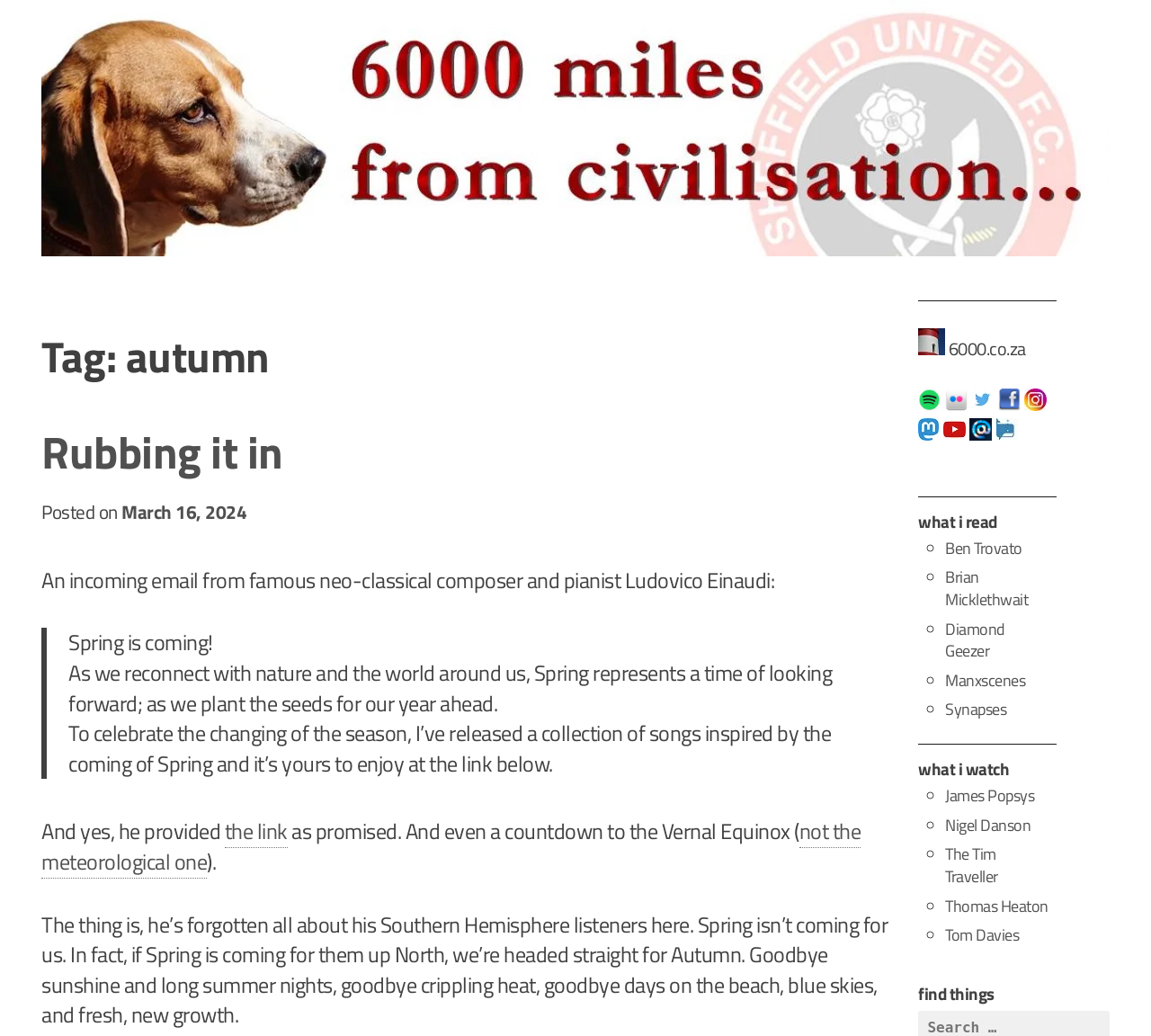By analyzing the image, answer the following question with a detailed response: How many social media links are there?

The social media links can be identified by the image elements with text such as 'Spotify', 'Flickr', etc. There are 6 such image elements, each with a corresponding link element.